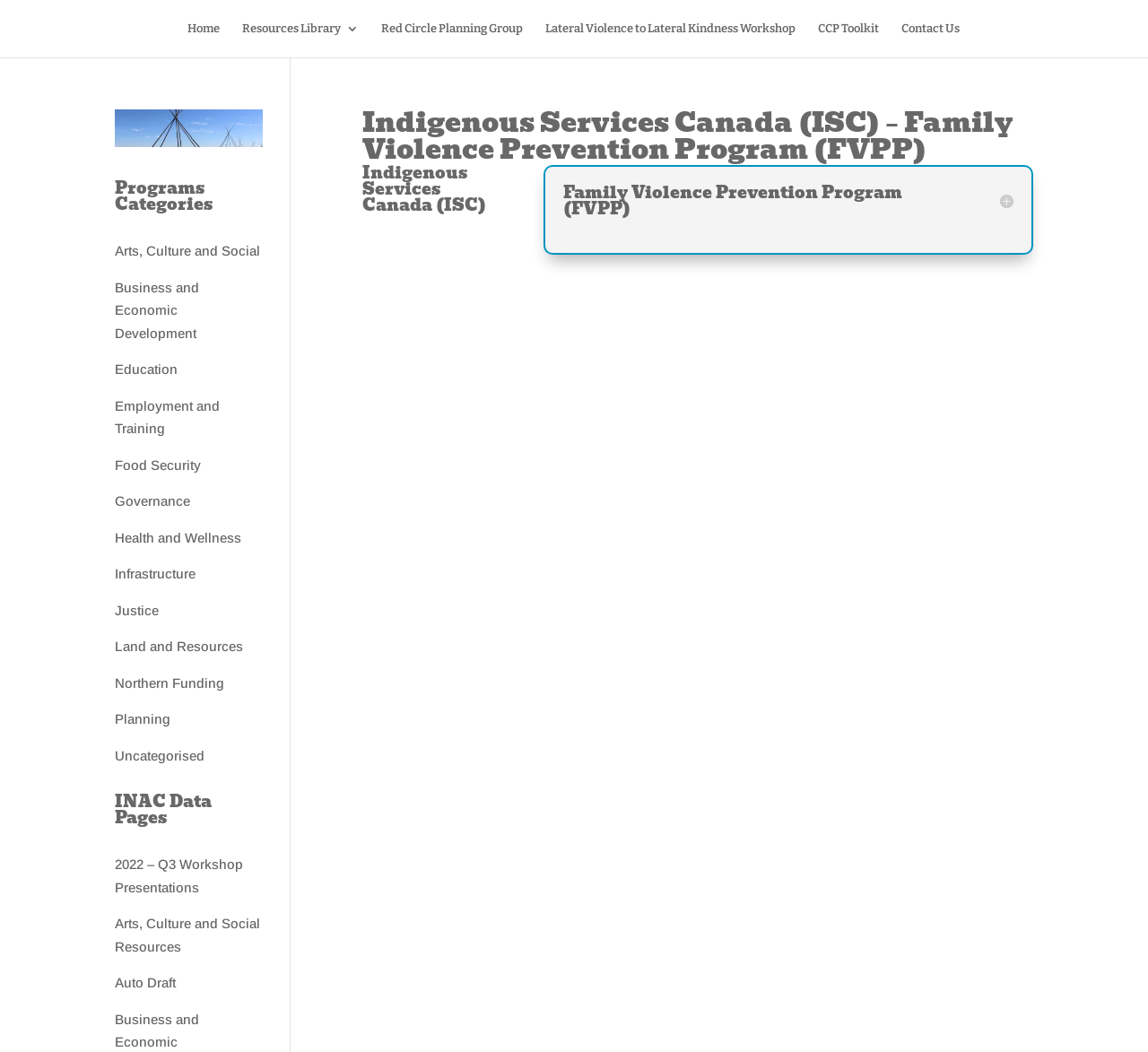Based on the element description Land and Resources, identify the bounding box of the UI element in the given webpage screenshot. The coordinates should be in the format (top-left x, top-left y, bottom-right x, bottom-right y) and must be between 0 and 1.

[0.1, 0.607, 0.212, 0.622]